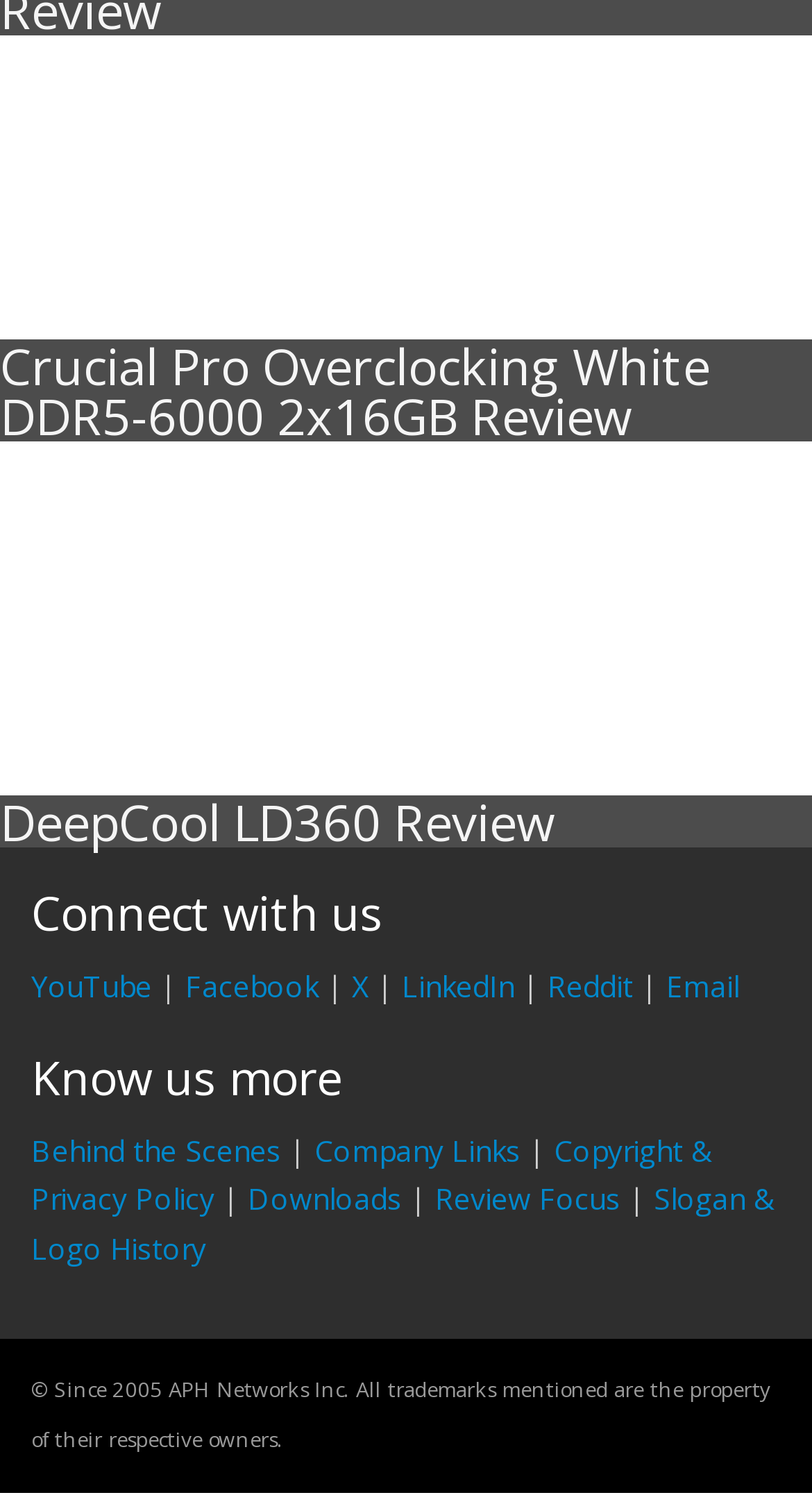Specify the bounding box coordinates of the area to click in order to follow the given instruction: "Read about Behind the Scenes."

[0.038, 0.756, 0.346, 0.782]